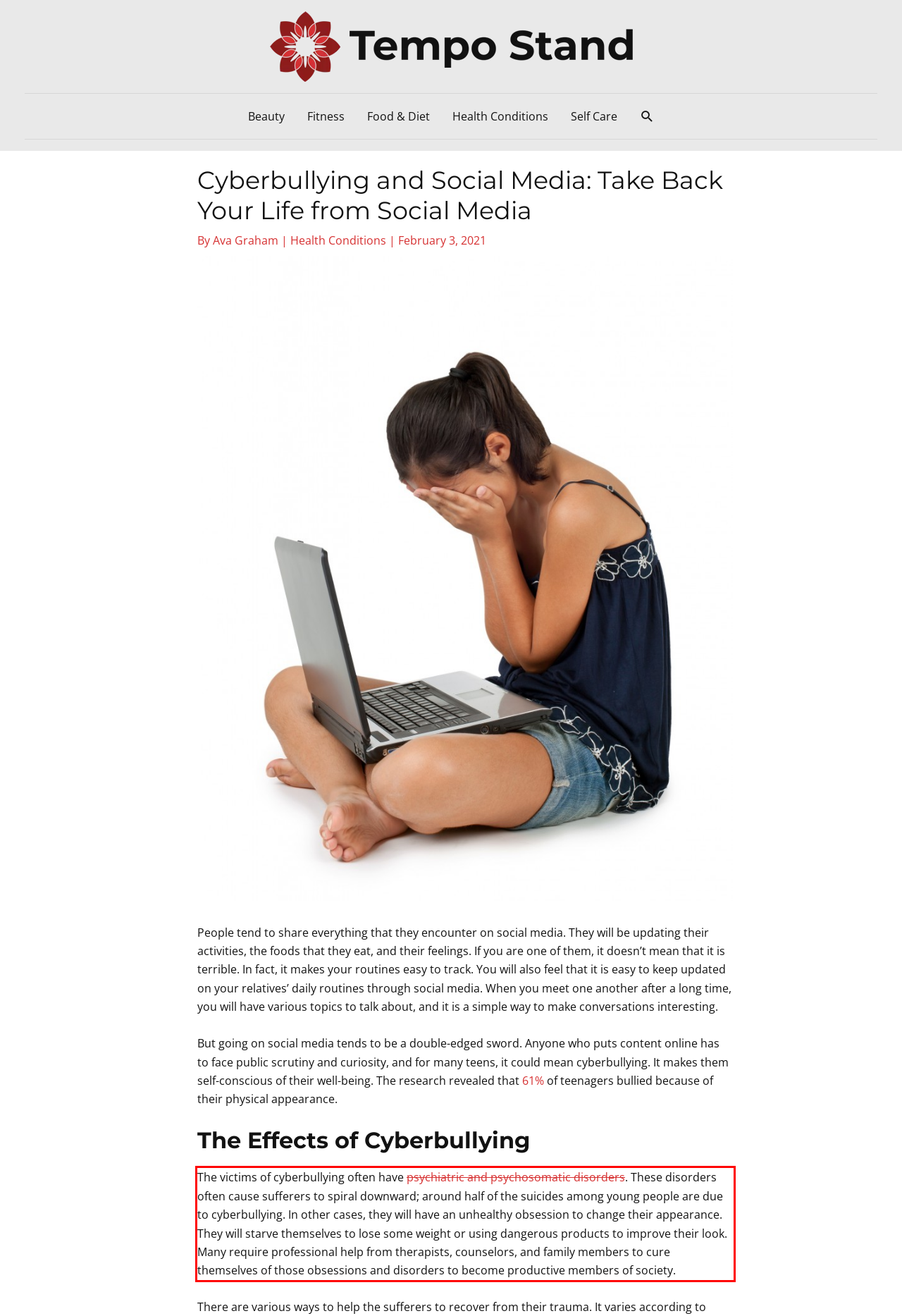You have a screenshot of a webpage with a UI element highlighted by a red bounding box. Use OCR to obtain the text within this highlighted area.

The victims of cyberbullying often have psychiatric and psychosomatic disorders. These disorders often cause sufferers to spiral downward; around half of the suicides among young people are due to cyberbullying. In other cases, they will have an unhealthy obsession to change their appearance. They will starve themselves to lose some weight or using dangerous products to improve their look. Many require professional help from therapists, counselors, and family members to cure themselves of those obsessions and disorders to become productive members of society.